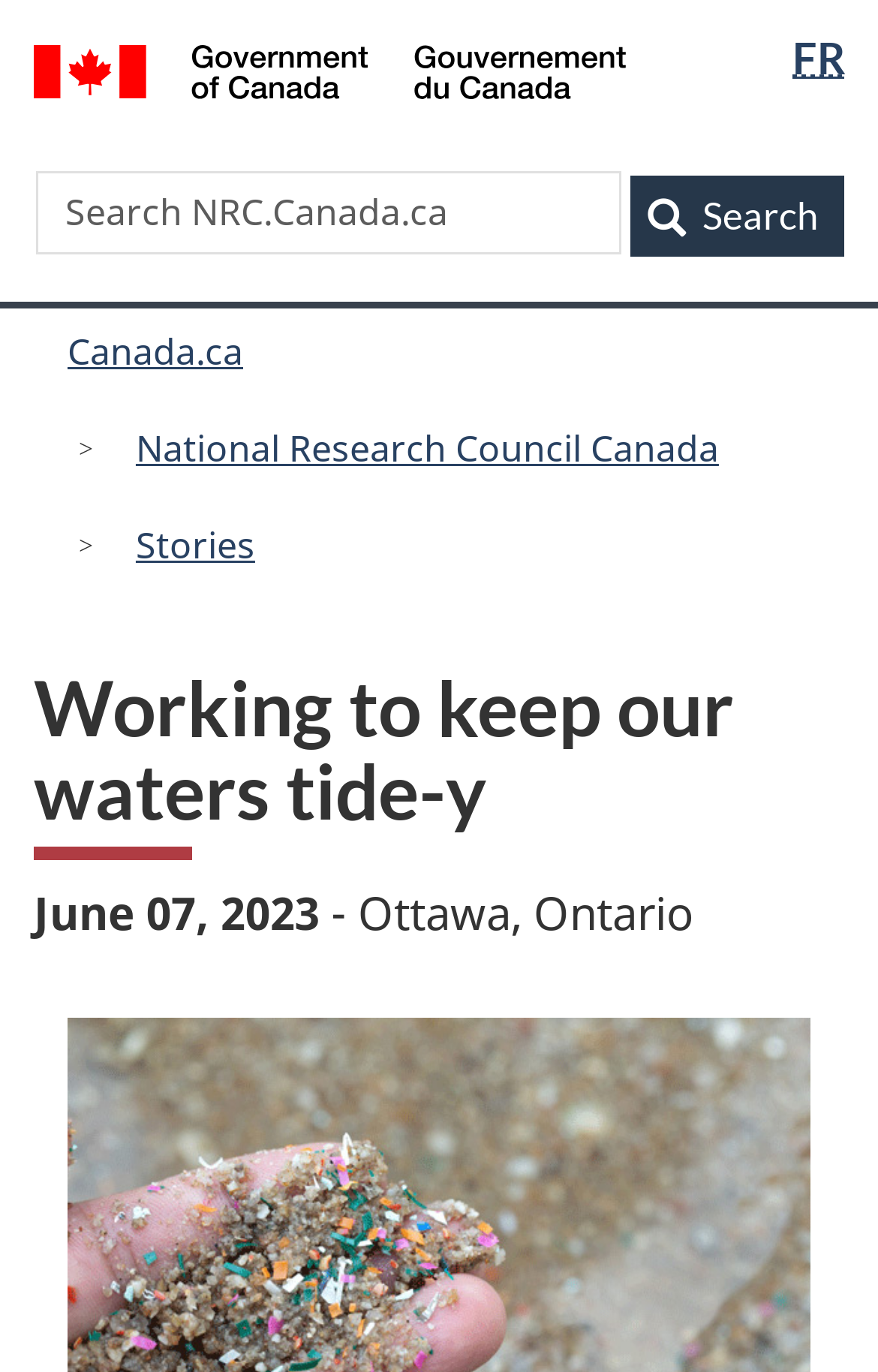Reply to the question below using a single word or brief phrase:
What is the name of the government website?

Government of Canada